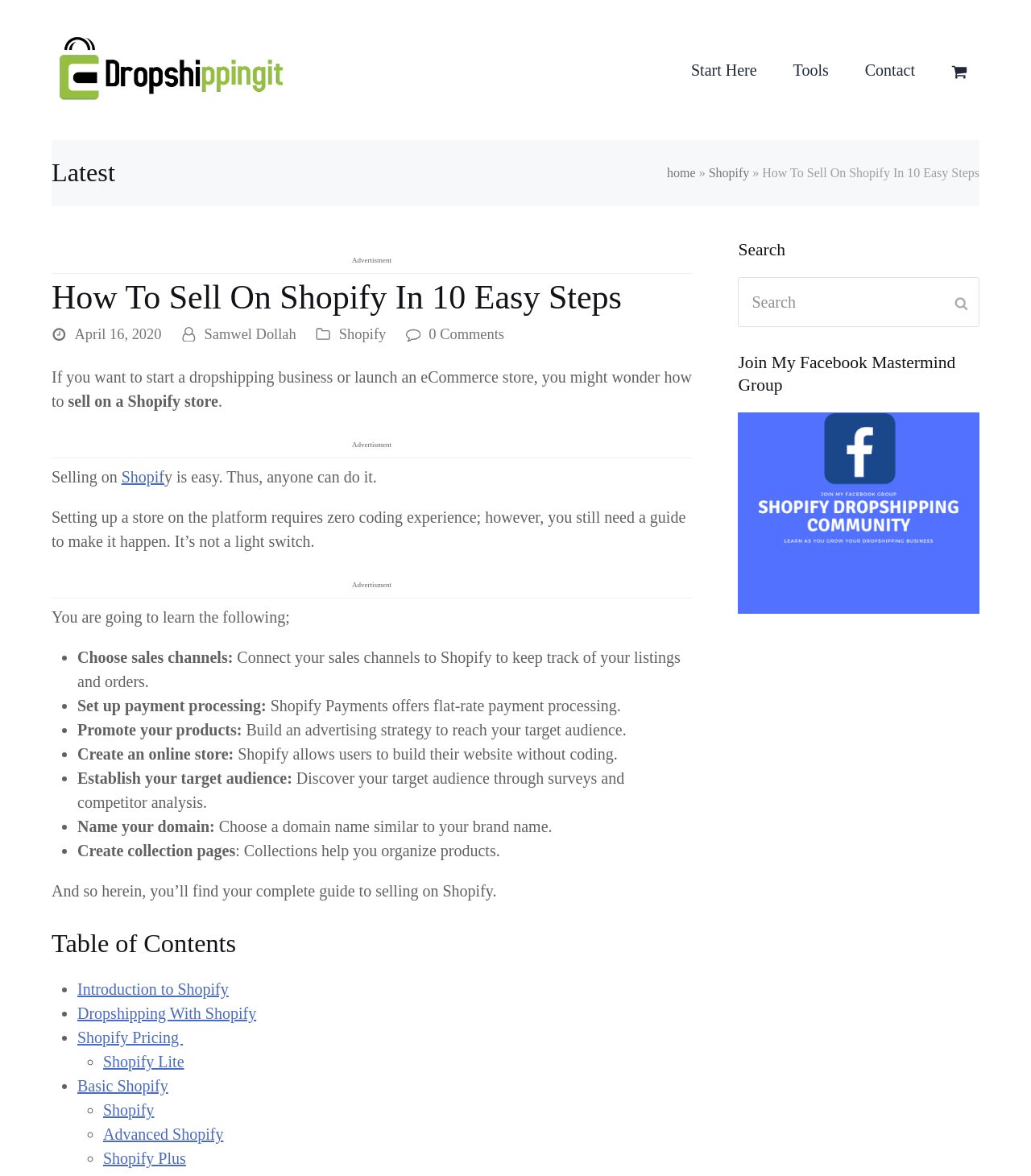Locate the bounding box of the UI element based on this description: "Advanced Shopify". Provide four float numbers between 0 and 1 as [left, top, right, bottom].

[0.1, 0.957, 0.217, 0.972]